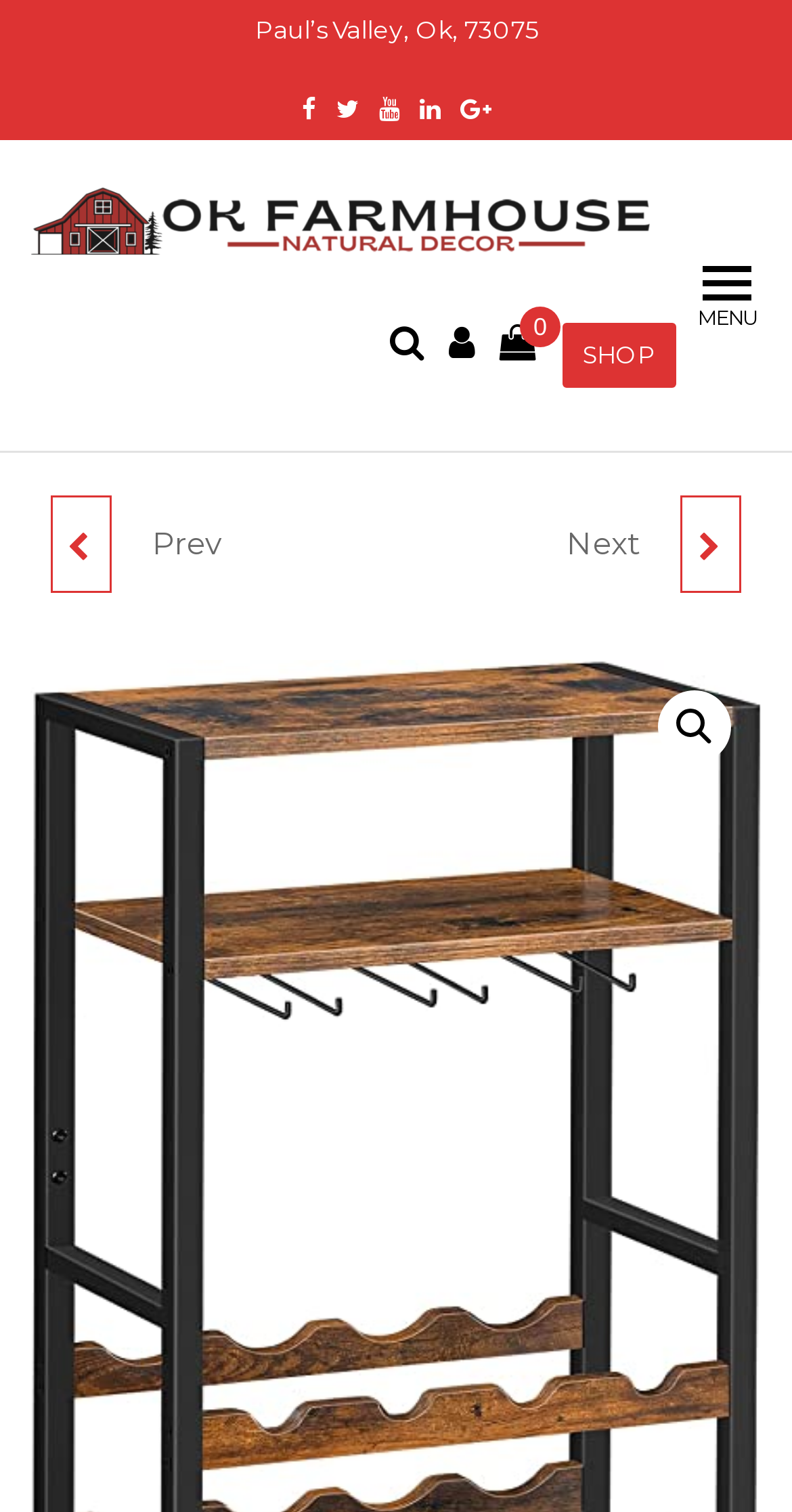Analyze the image and deliver a detailed answer to the question: How many links are there in the menu?

The menu is located at the top right corner of the webpage, and it contains three links: 'MENU', 'SHOP', and 'Oklahoma Farmhouse Decor'.